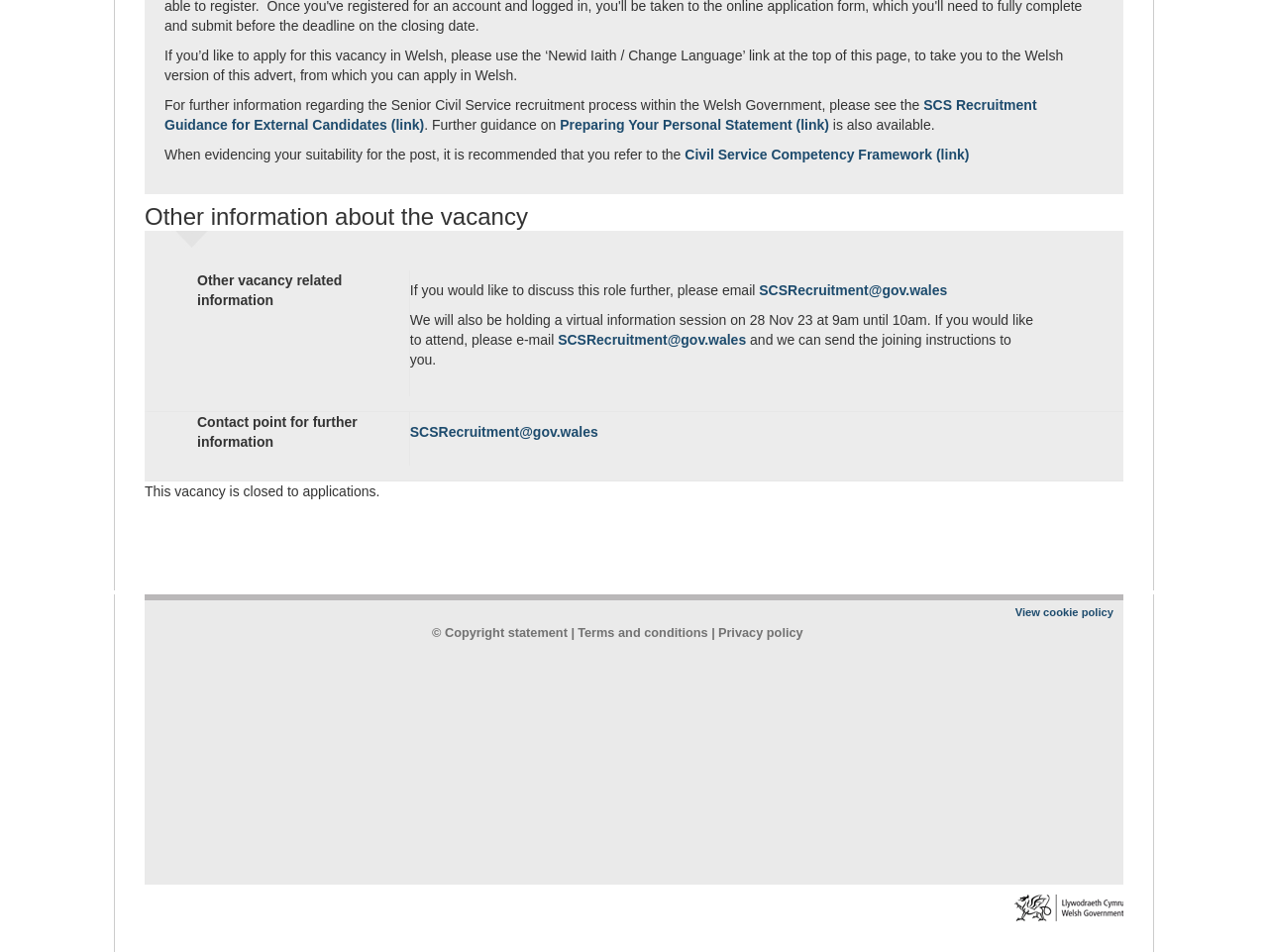Please examine the image and provide a detailed answer to the question: What language can I use to apply for this vacancy?

The webpage provides a link to change the language to Welsh, indicating that I can apply for this vacancy in Welsh if I prefer to do so.